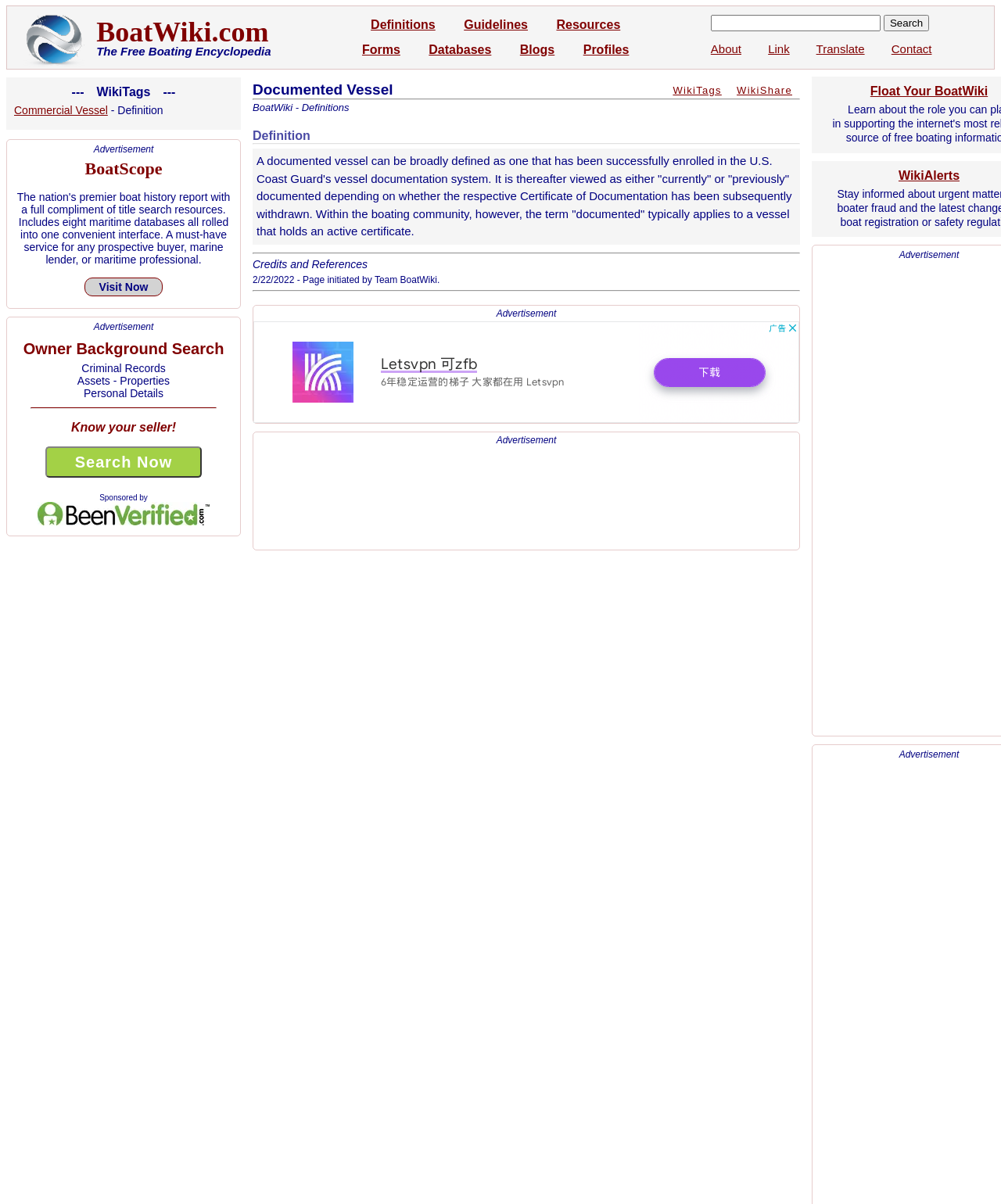How many WikiTags are there?
Answer the question with detailed information derived from the image.

There is only one WikiTag mentioned on the webpage, which is 'Commercial Vessel'.